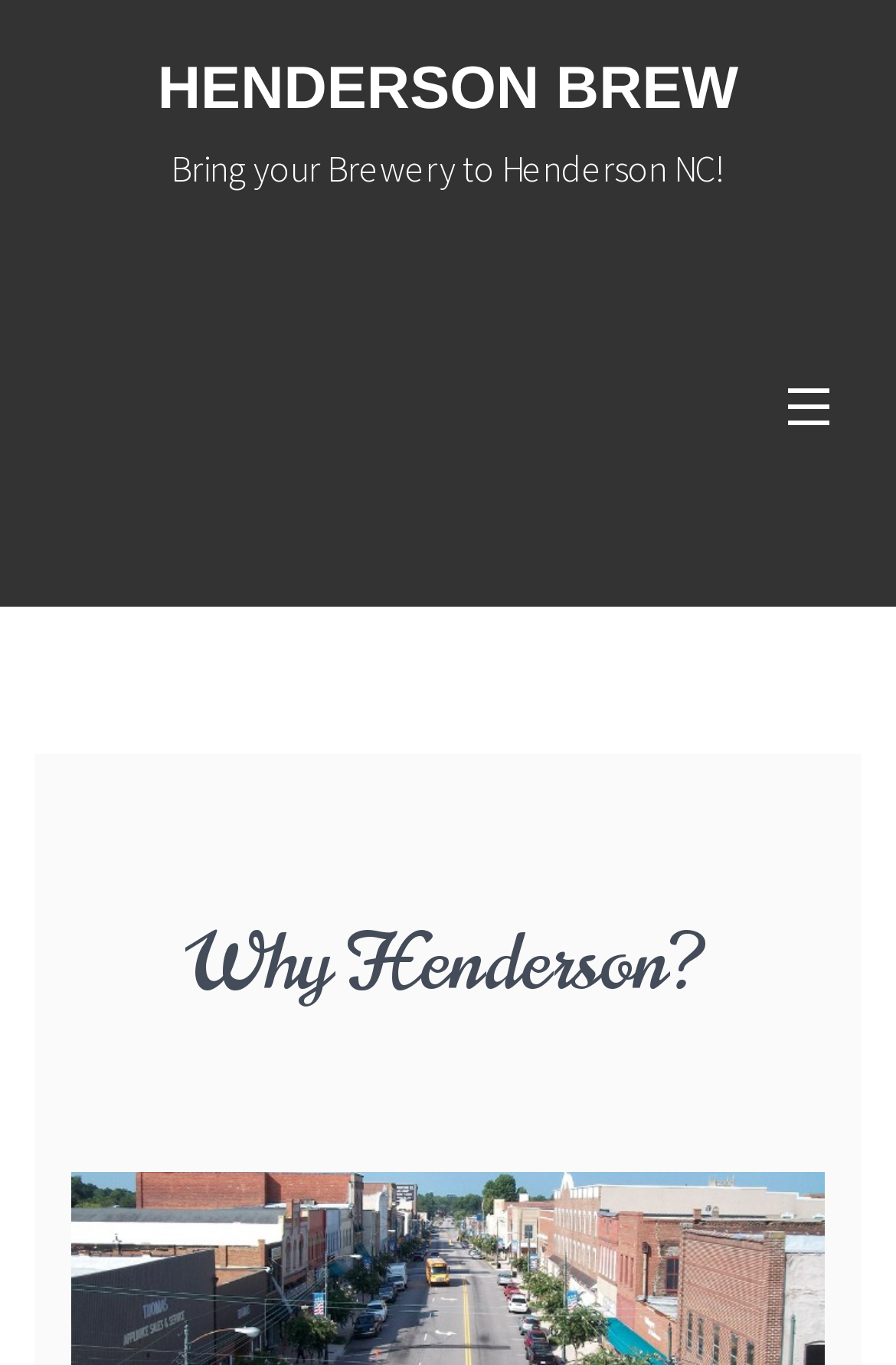Using a single word or phrase, answer the following question: 
What are the categories of links available?

Craft Beer, Why Henderson?, etc.